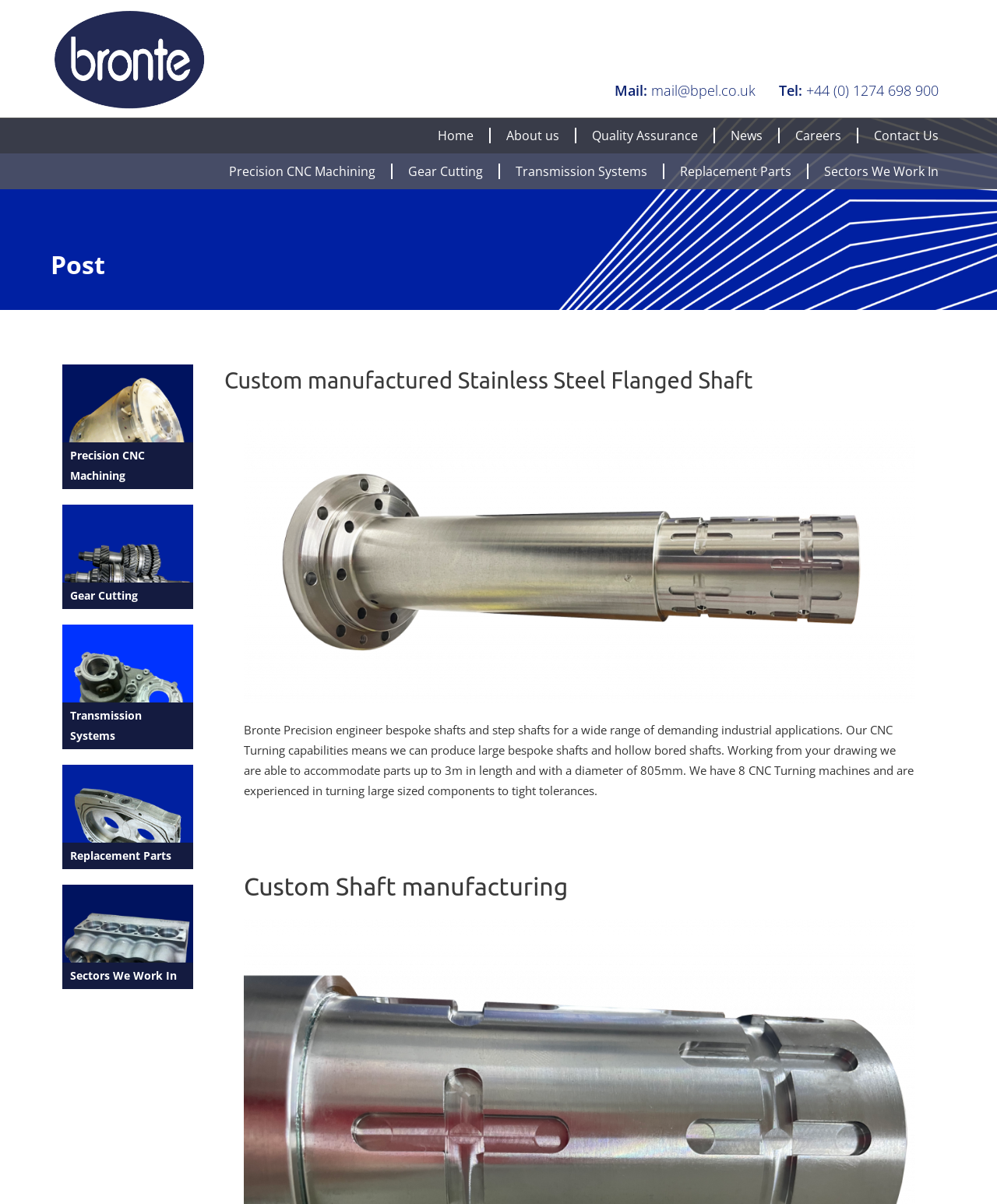What is the diameter of the hollow bored shafts? Based on the screenshot, please respond with a single word or phrase.

805mm